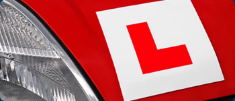What is the context of the image?
Could you answer the question with a detailed and thorough explanation?

The image features a close-up of a car's front hood with an 'L' plate, which is commonly used in the UK to indicate that the vehicle is being driven by a learner driver, and the surrounding area reveals part of the car's headlight, suggesting the context of driving instruction.